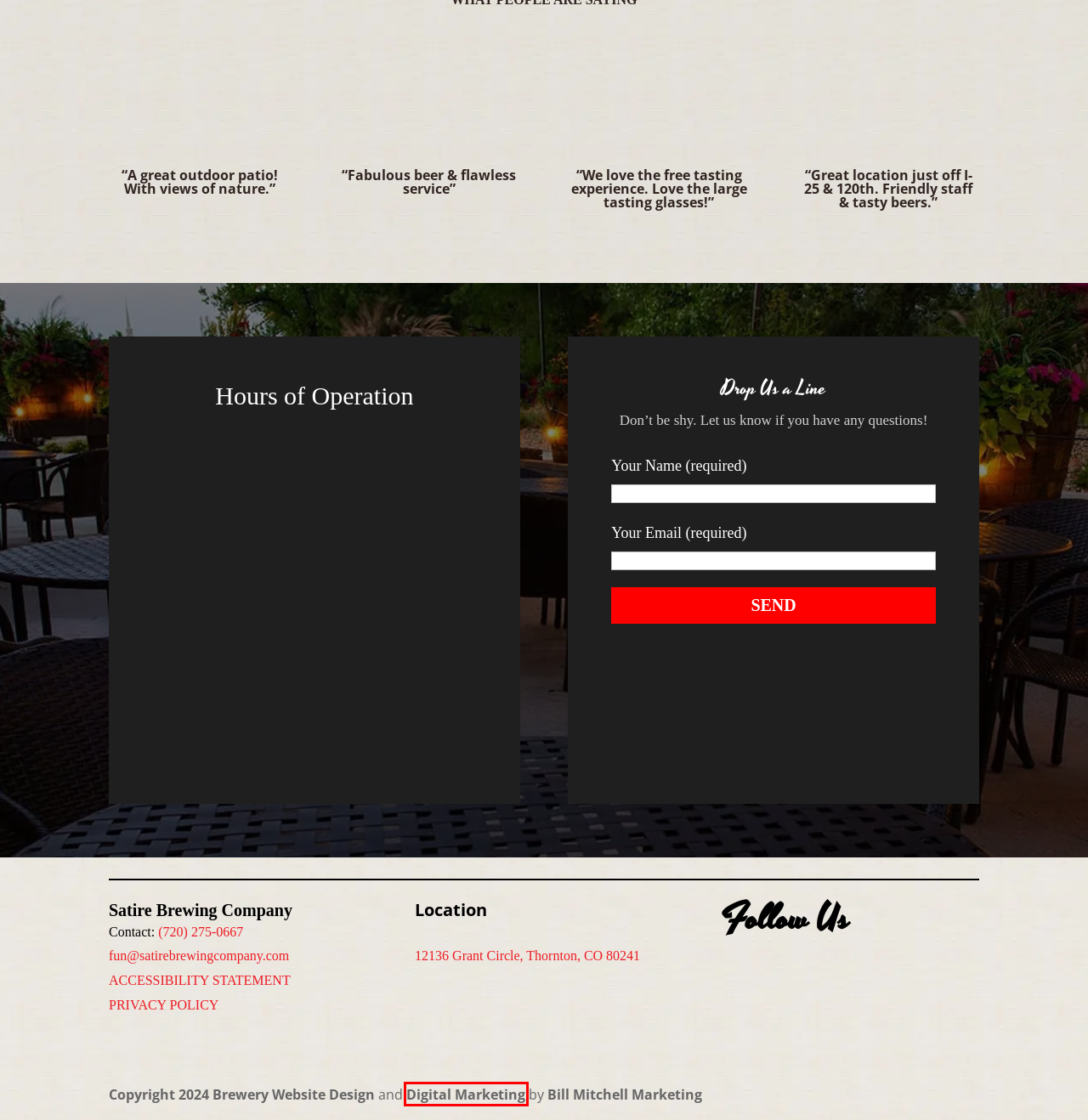Please examine the screenshot provided, which contains a red bounding box around a UI element. Select the webpage description that most accurately describes the new page displayed after clicking the highlighted element. Here are the candidates:
A. Digital Marketing Services | SEO Company | Digital Agency
B. Satire Brewing Company Privacy Policy | Denver, Colorado
C. #1 Digital Marketing Agency | SEO | Web Design | Denver
D. Satire Brewing Company | ADA Statement | ADA Website Features
E. Denver Small Group Meetings | Satire Brewing Company
F. Denver Brewpub | Satire Brewing Company
G. Denver Brewery Events | Satire Brewing Company
H. Satire Brewing Company Merchandise | Thornton Colorado

C